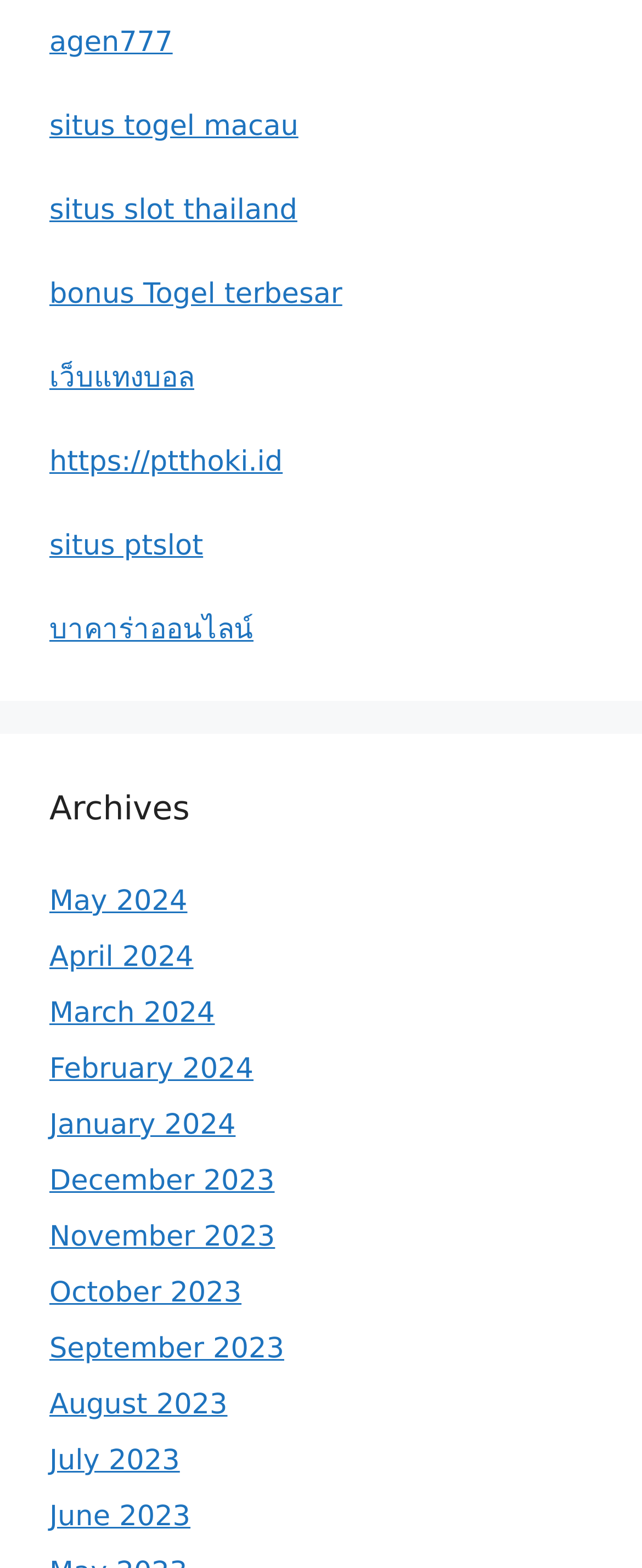Please find the bounding box coordinates of the element that must be clicked to perform the given instruction: "visit agen777 website". The coordinates should be four float numbers from 0 to 1, i.e., [left, top, right, bottom].

[0.077, 0.016, 0.269, 0.037]